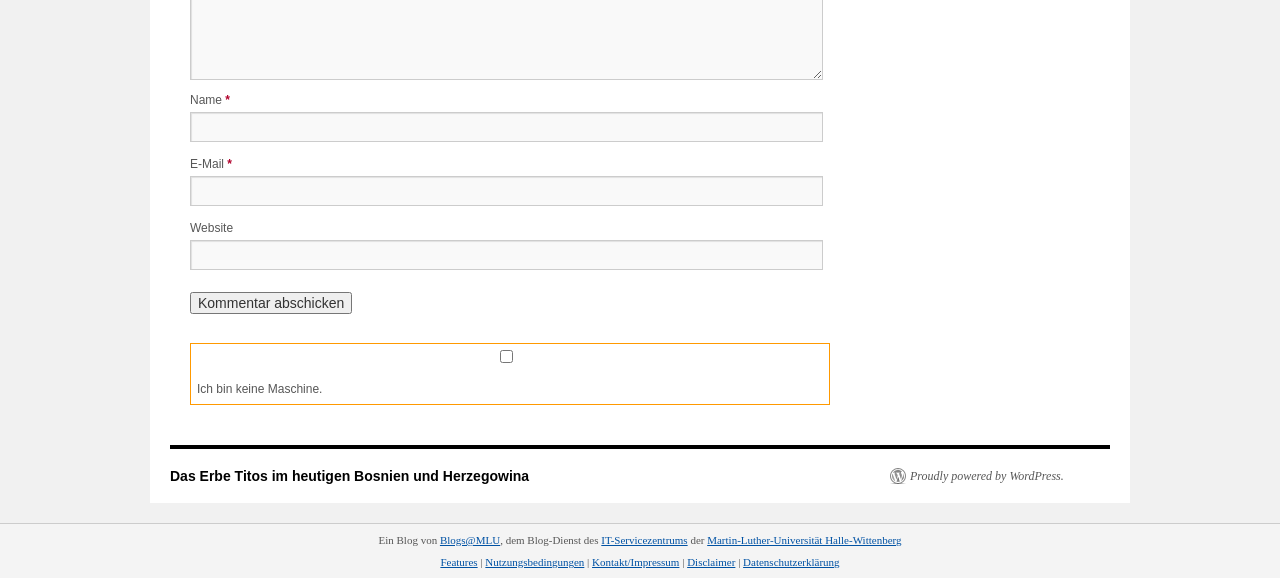Predict the bounding box for the UI component with the following description: "parent_node: E-Mail * aria-describedby="email-notes" name="email"".

[0.148, 0.305, 0.643, 0.357]